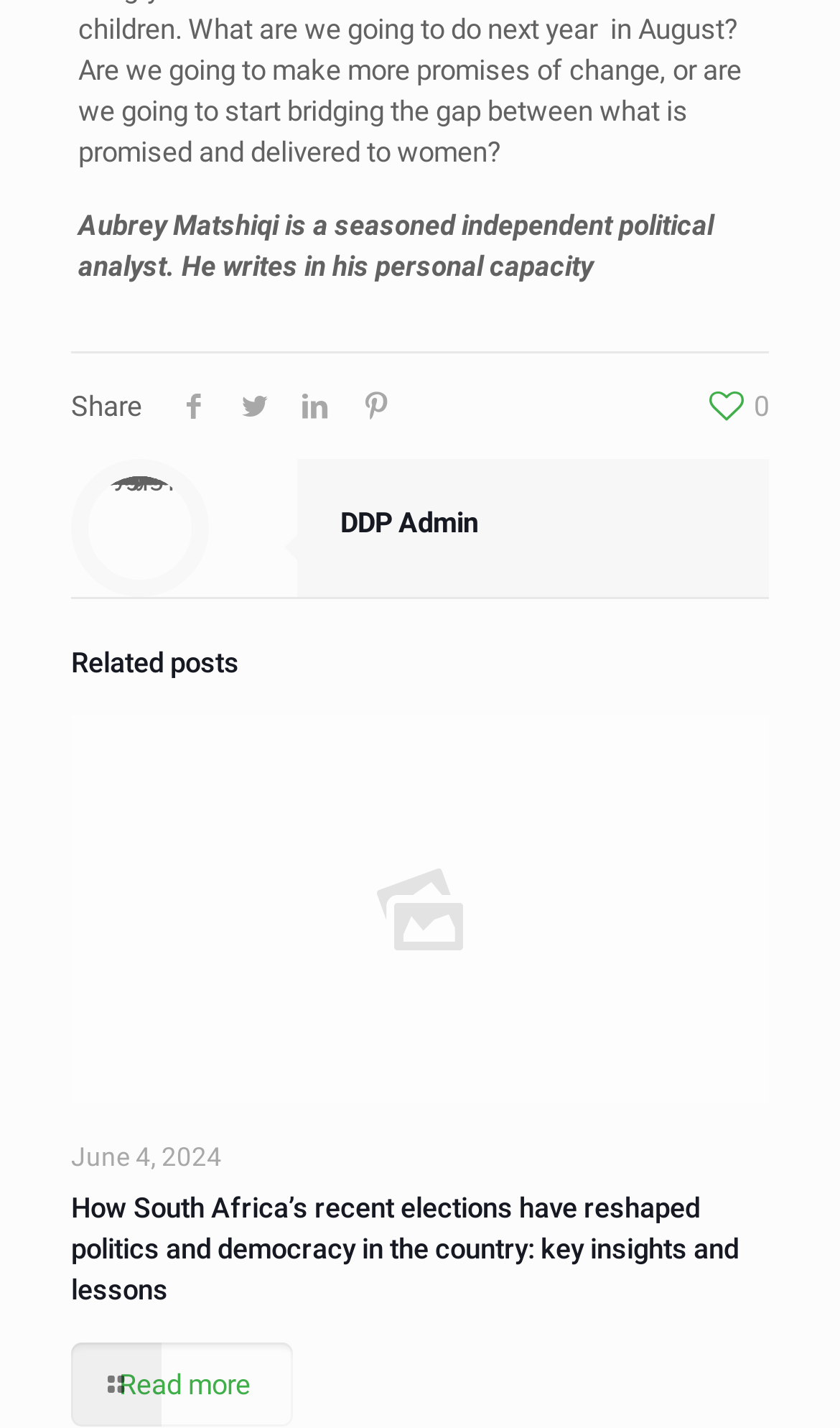Locate the bounding box coordinates of the segment that needs to be clicked to meet this instruction: "Visit the author's profile".

[0.405, 0.355, 0.569, 0.377]